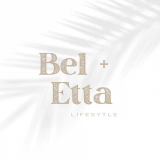Illustrate the scene in the image with a detailed description.

The image features the elegant logo of "Bel & Etta," a lifestyle brand, rendered in a soft, muted color palette that evokes a sense of sophistication and ease. The design showcases the brand name "Bel + Etta," with "Lifestyle" elegantly positioned beneath, suggesting a focus on curated living and quality products. The backdrop features subtle palm fronds, enhancing the natural aesthetic, which aligns with the brand's emphasis on style and comfort in everyday life. This visual serves to embody the essence of the brand and its commitment to offering timeless lifestyle products.